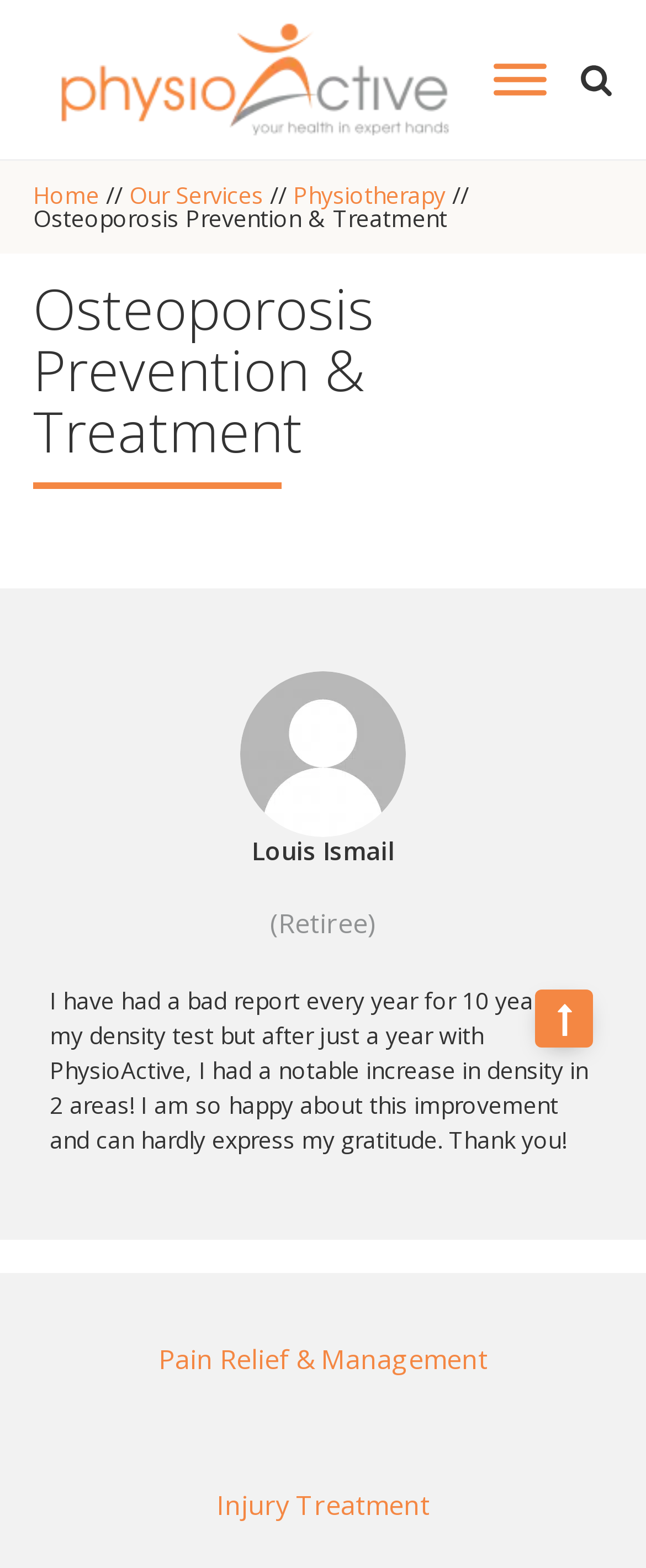What is the condition being prevented and treated?
Look at the image and respond to the question as thoroughly as possible.

The webpage has a heading element with the text 'Osteoporosis Prevention & Treatment', which indicates that the webpage is about preventing and treating osteoporosis.